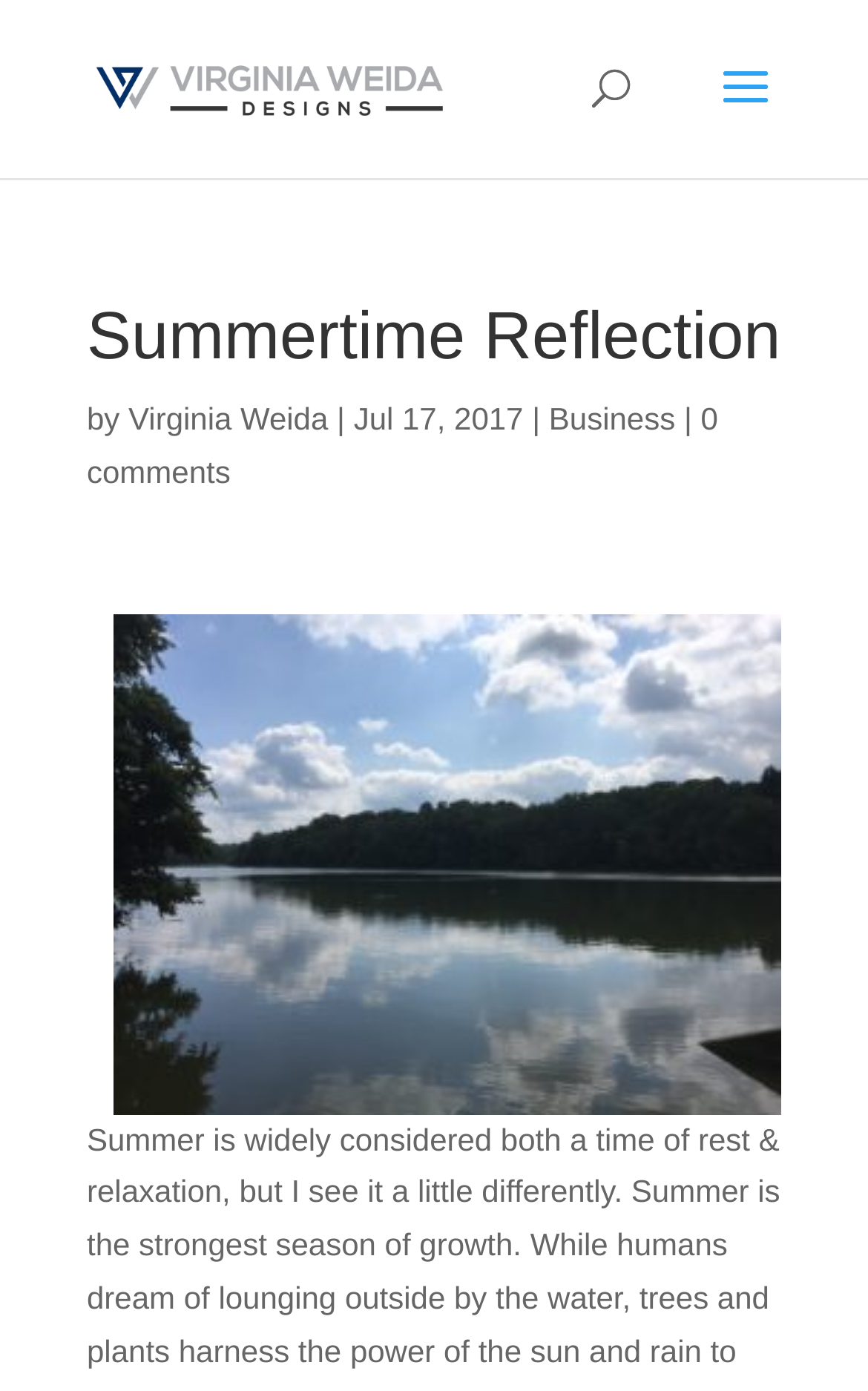Locate the bounding box of the UI element with the following description: "alt="NativeCARS"".

None